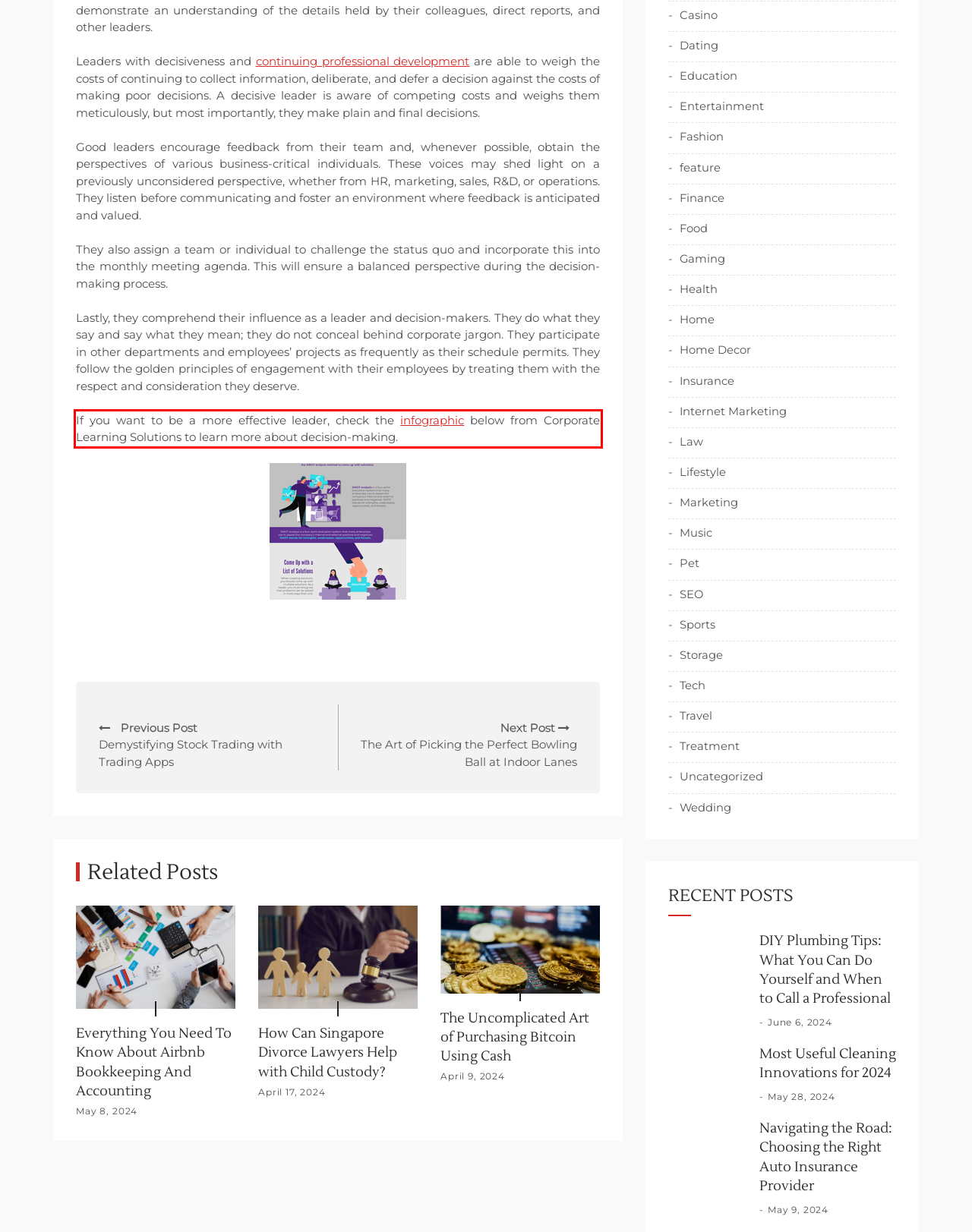Extract and provide the text found inside the red rectangle in the screenshot of the webpage.

If you want to be a more effective leader, check the infographic below from Corporate Learning Solutions to learn more about decision-making.